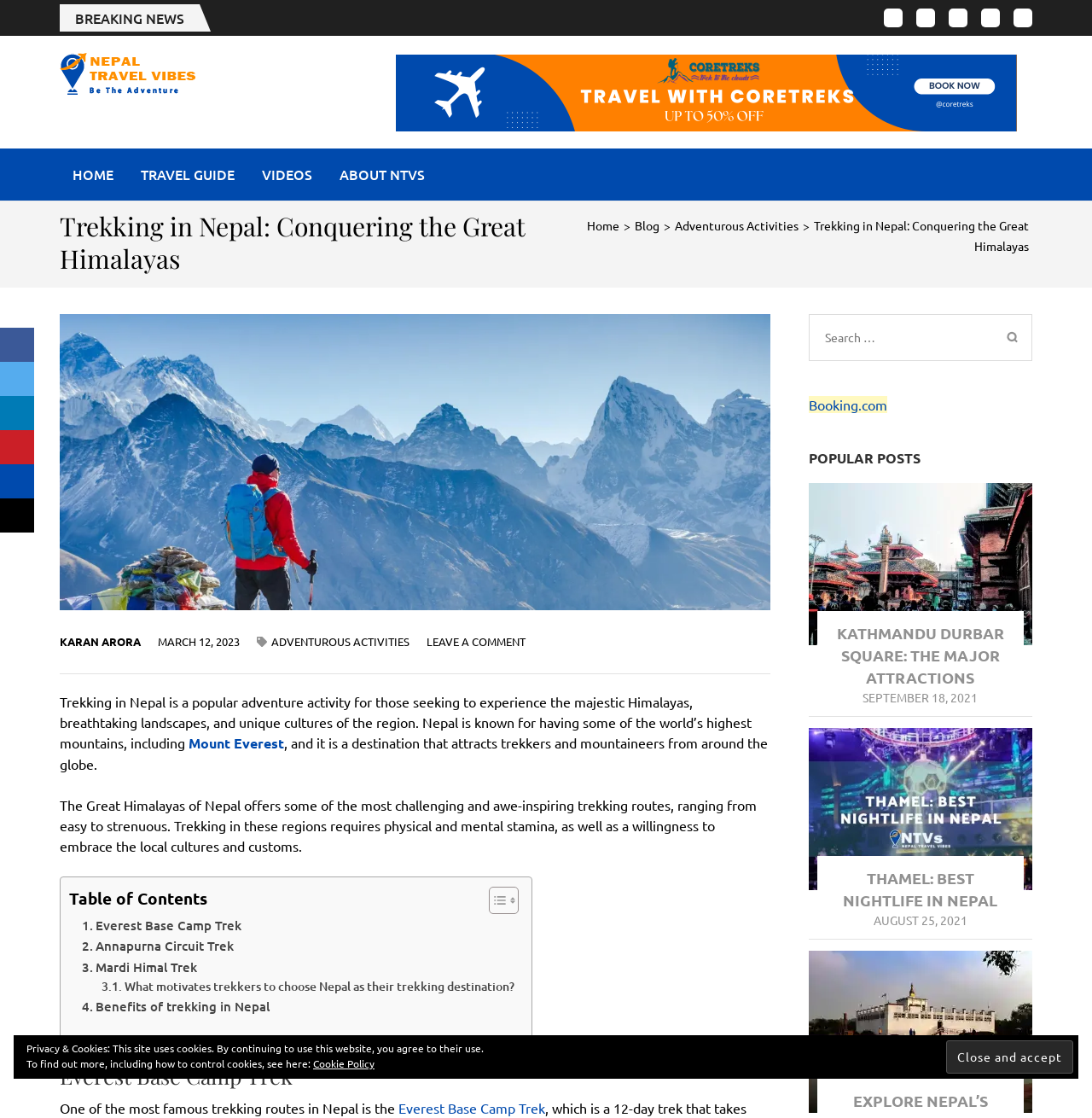Based on the image, provide a detailed response to the question:
What is the purpose of the search box?

The search box is located at the top right corner of the webpage, and it has a placeholder text 'Search for:', which indicates that its purpose is to allow users to search for specific content within the webpage.